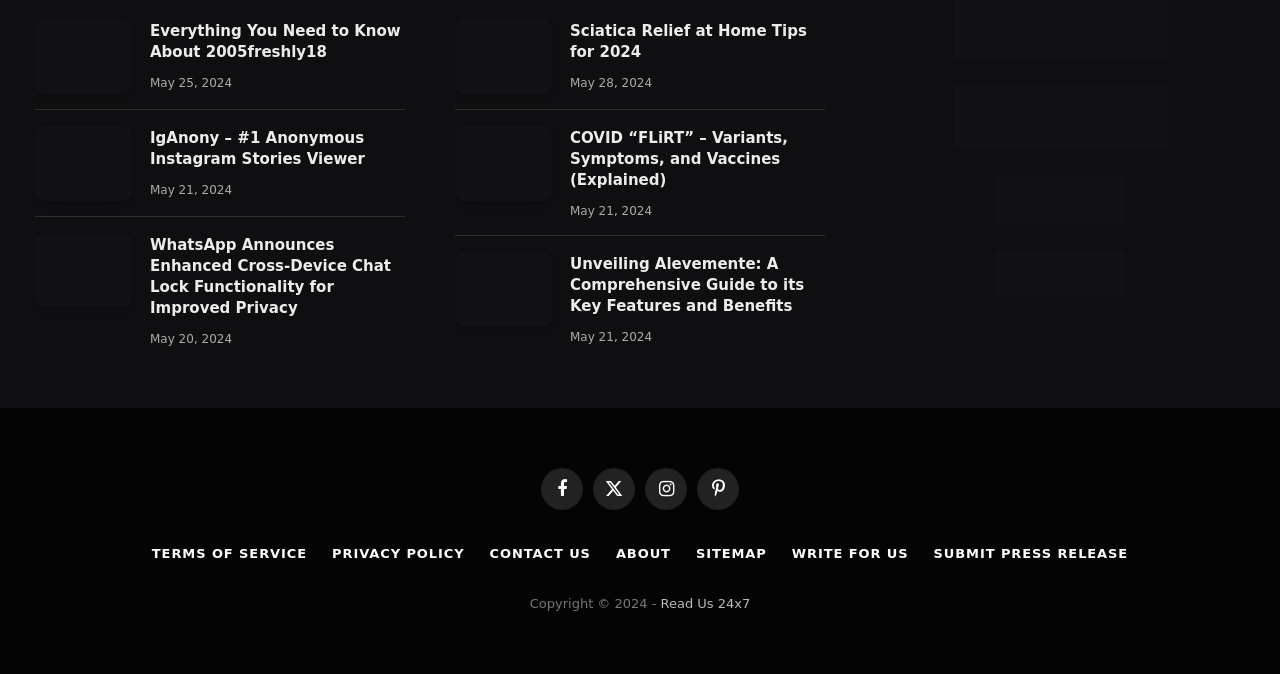Please examine the image and answer the question with a detailed explanation:
What is the date of the third article?

The date of the third article can be found in the time element with the text 'May 20, 2024', which is located below the heading 'WhatsApp Announces Enhanced Cross-Device Chat Lock Functionality for Improved Privacy'.